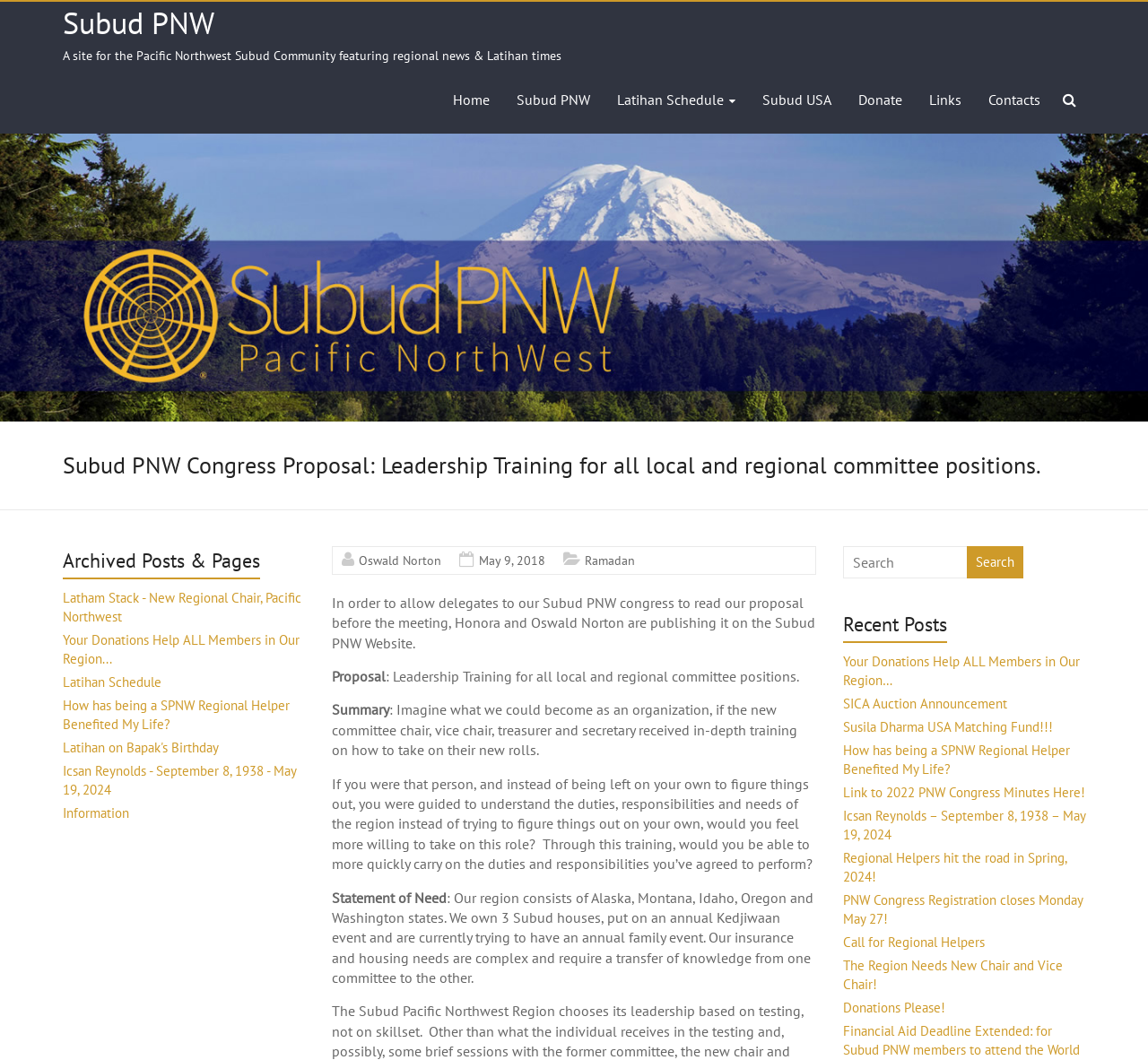Extract the bounding box for the UI element that matches this description: "Our PC audit tool is".

None